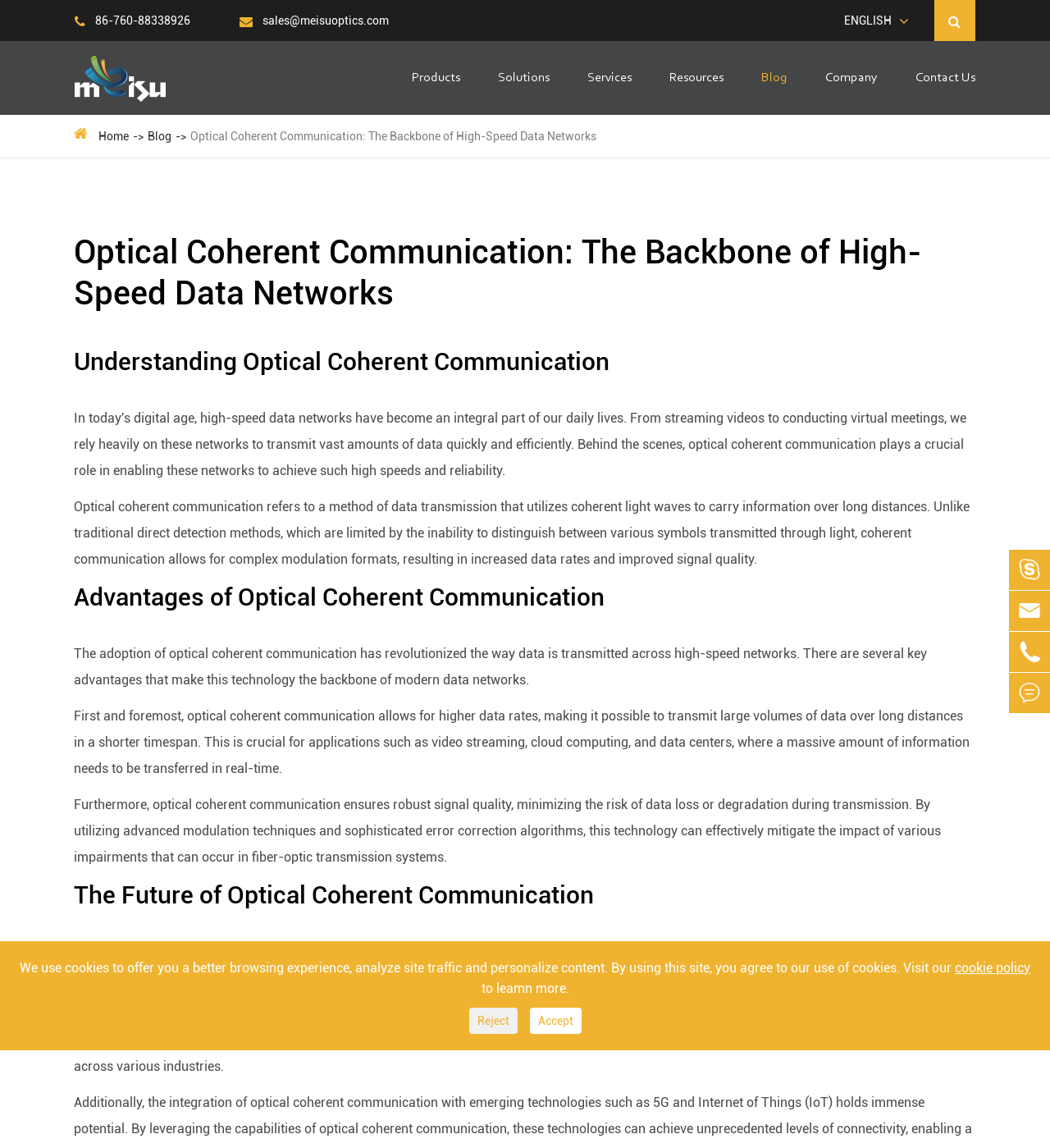What is the company's phone number?
Provide a fully detailed and comprehensive answer to the question.

I found the company's phone number by looking at the top section of the webpage, where the contact information is usually displayed. The phone number is listed as '86-760-88338926'.